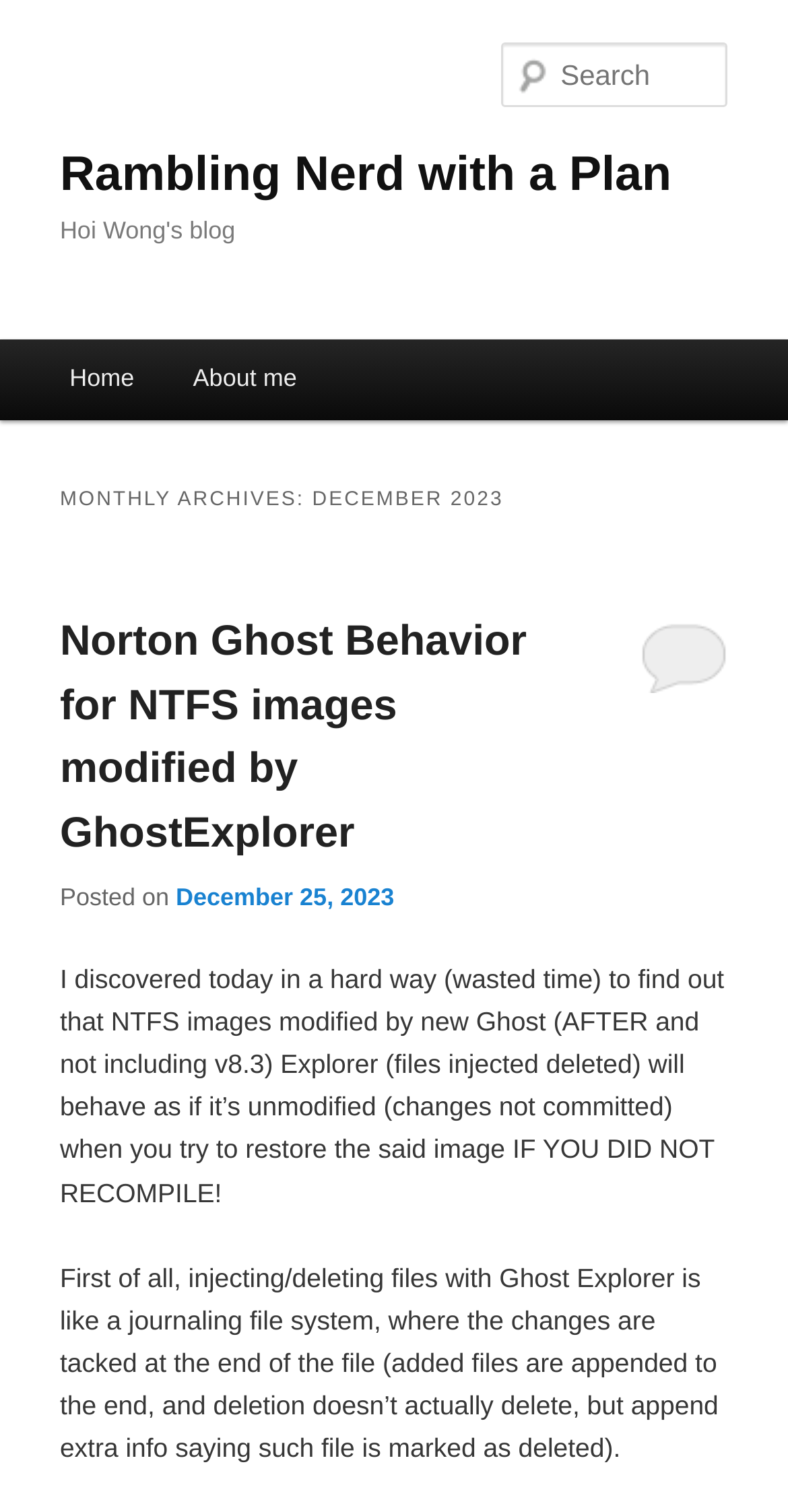What is the name of the blog?
Using the screenshot, give a one-word or short phrase answer.

Hoi Wong's blog